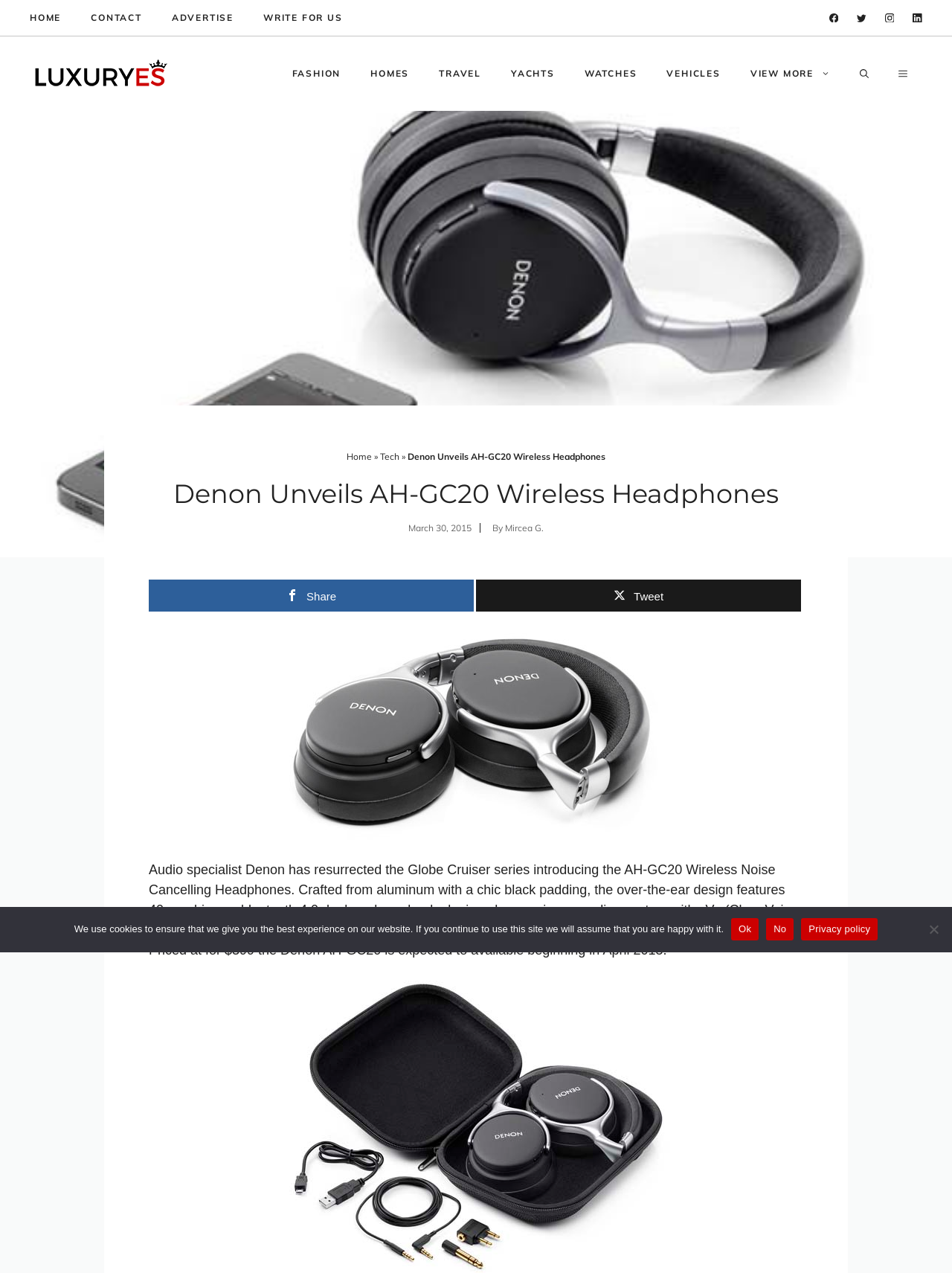Provide your answer in one word or a succinct phrase for the question: 
What is the price of the Denon AH-GC20 headphones?

$399